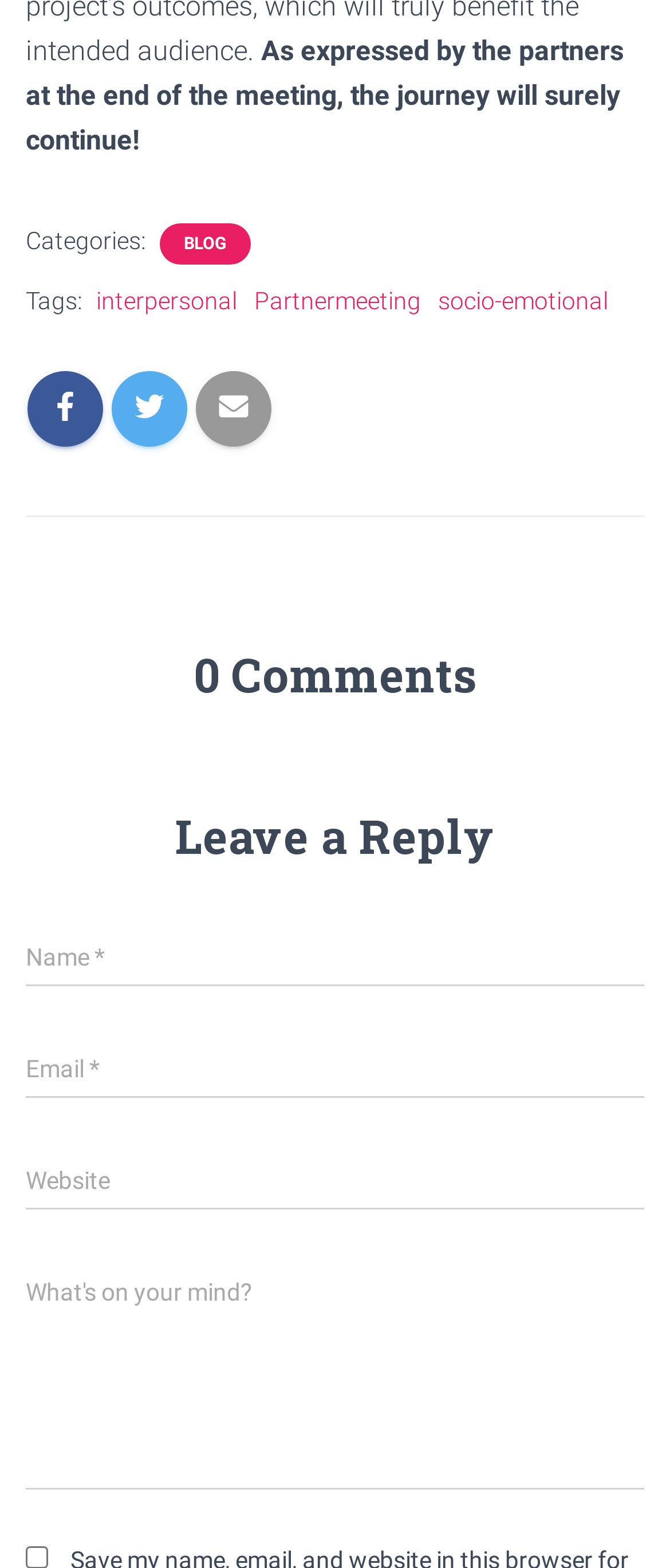Answer the question using only one word or a concise phrase: How many images are there in the webpage?

3